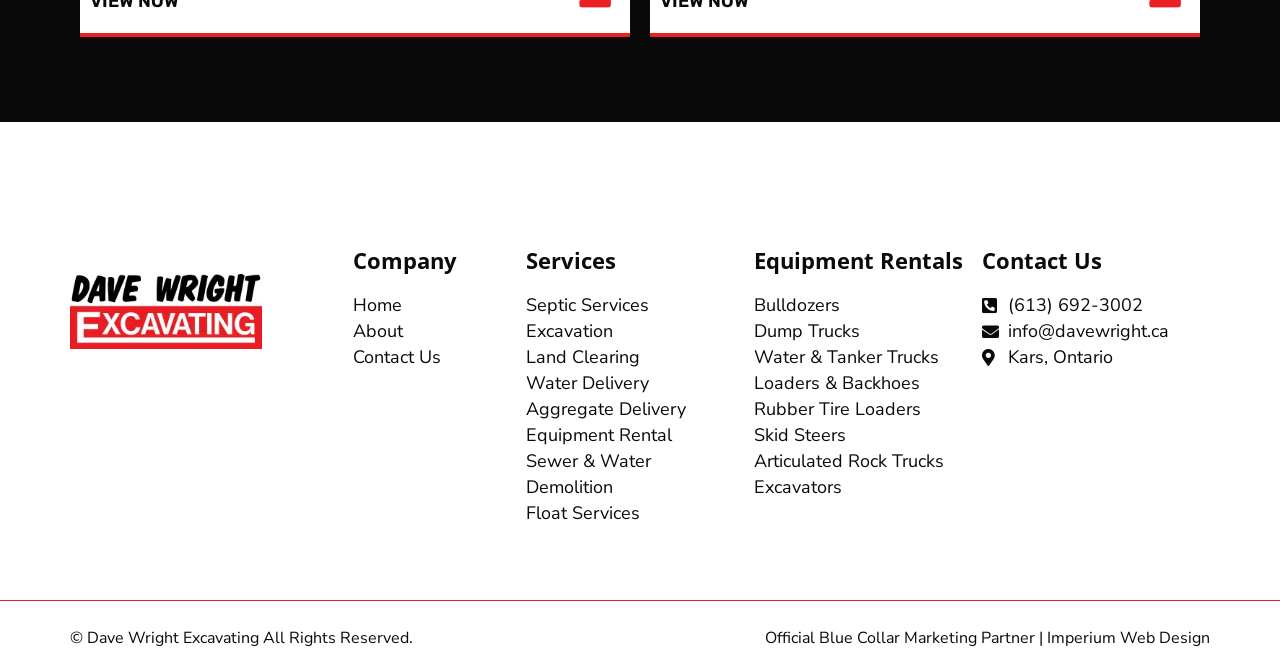Identify the bounding box coordinates necessary to click and complete the given instruction: "Click on the 'Home' link".

[0.276, 0.441, 0.411, 0.477]